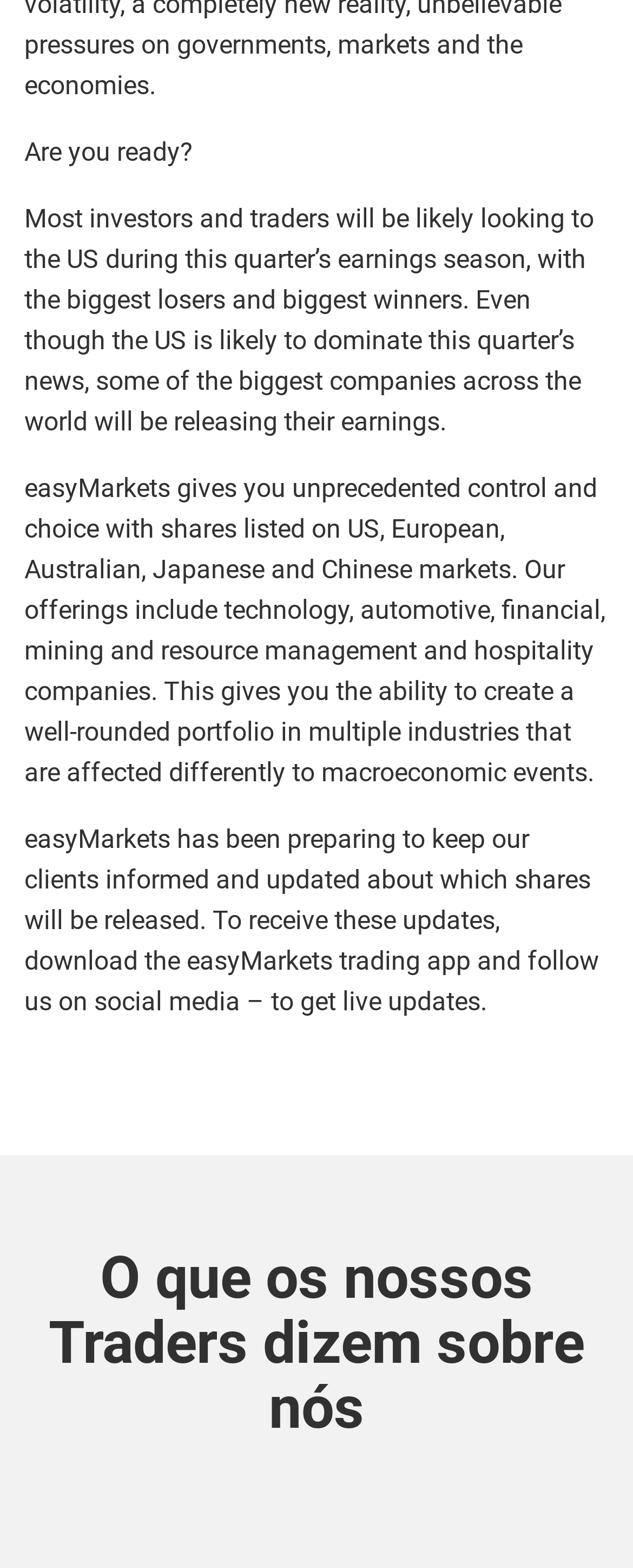What is the time zone of the customer support?
Using the image as a reference, give an elaborate response to the question.

The time zone of the customer support is GMT +2, as mentioned in multiple places on the webpage, such as in the Facebook and WhatsApp support sections.